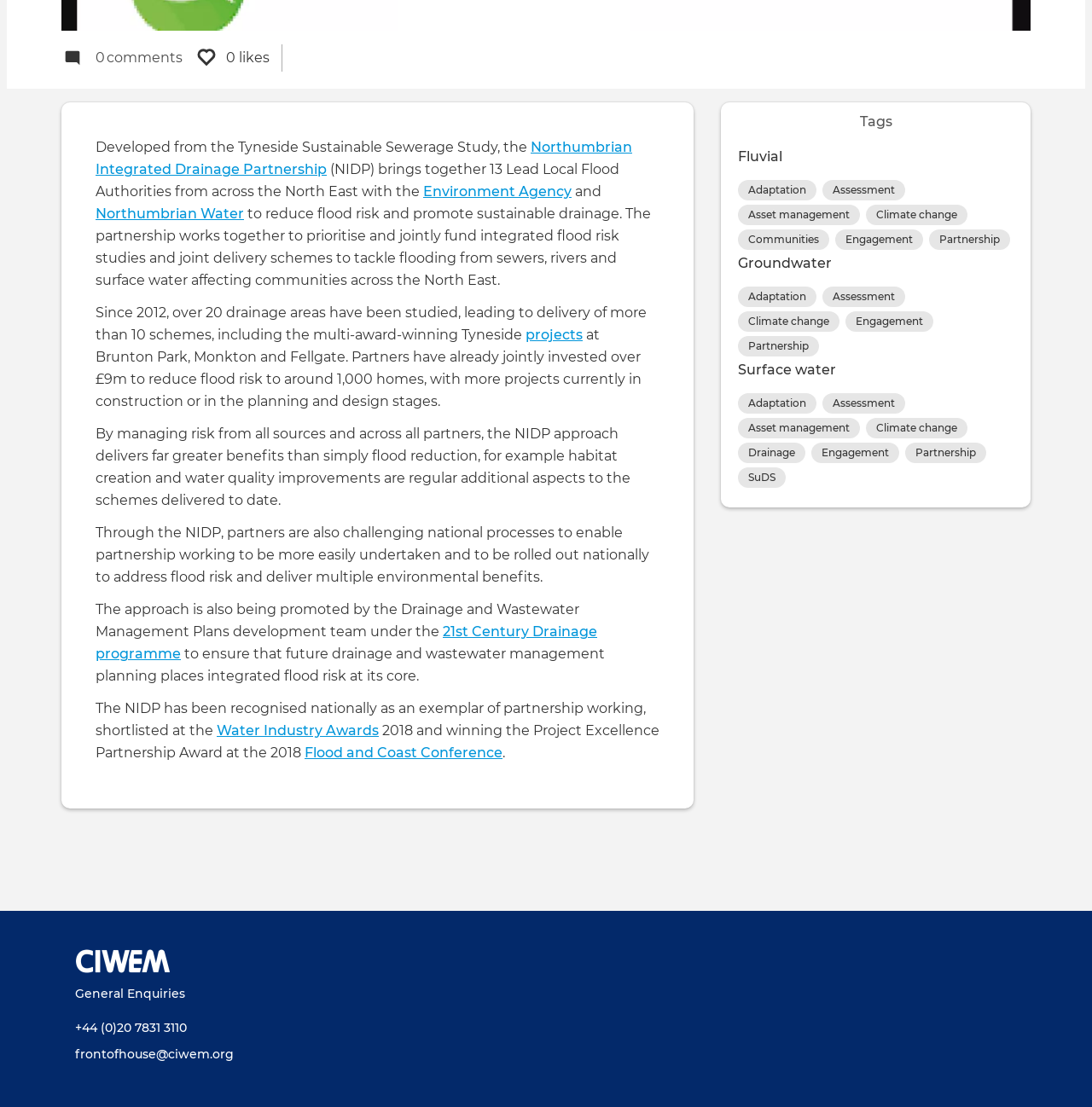Find the bounding box of the web element that fits this description: "Partnership".

[0.676, 0.304, 0.75, 0.322]